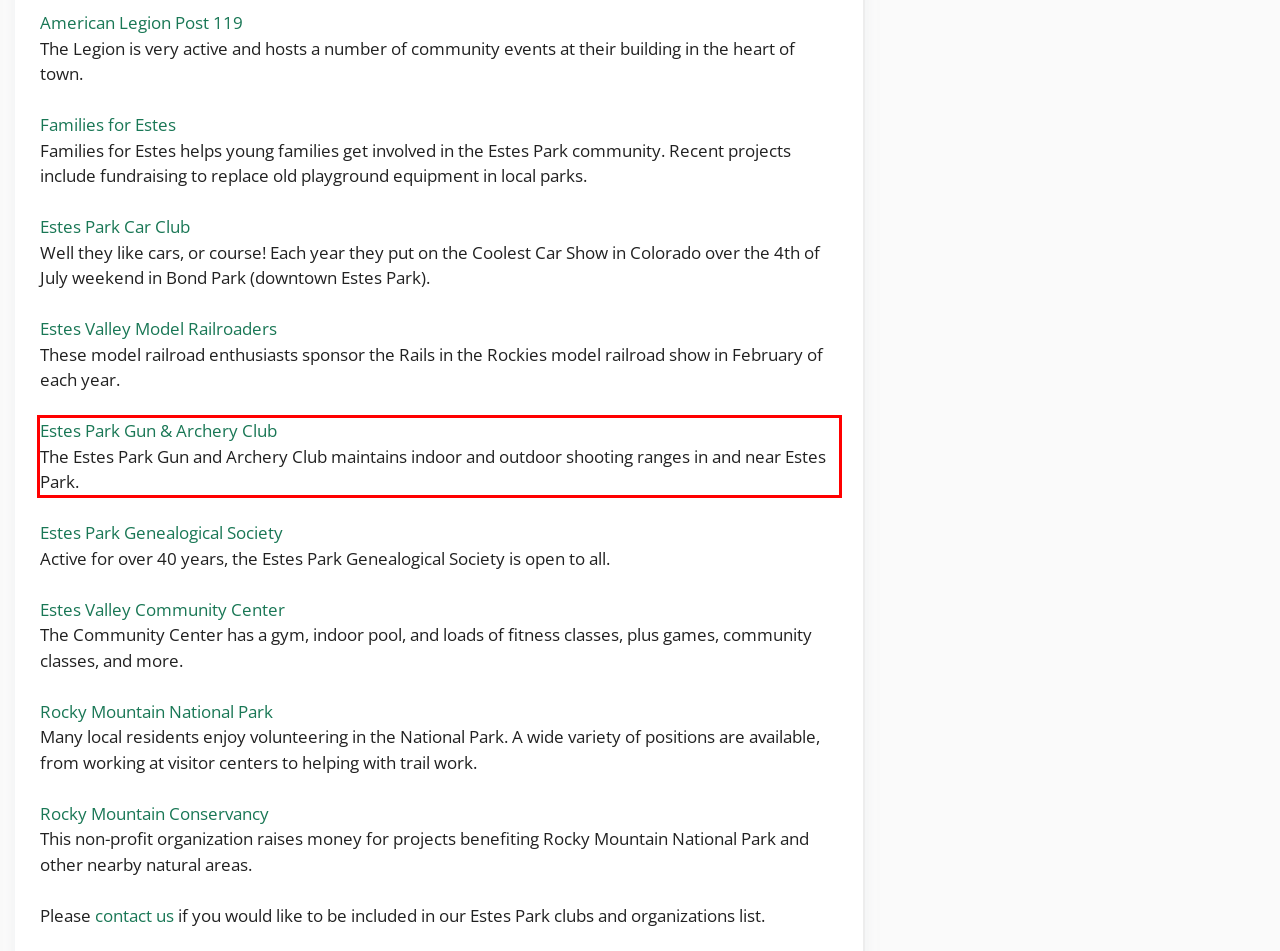Examine the webpage screenshot and use OCR to obtain the text inside the red bounding box.

Estes Park Gun & Archery Club The Estes Park Gun and Archery Club maintains indoor and outdoor shooting ranges in and near Estes Park.